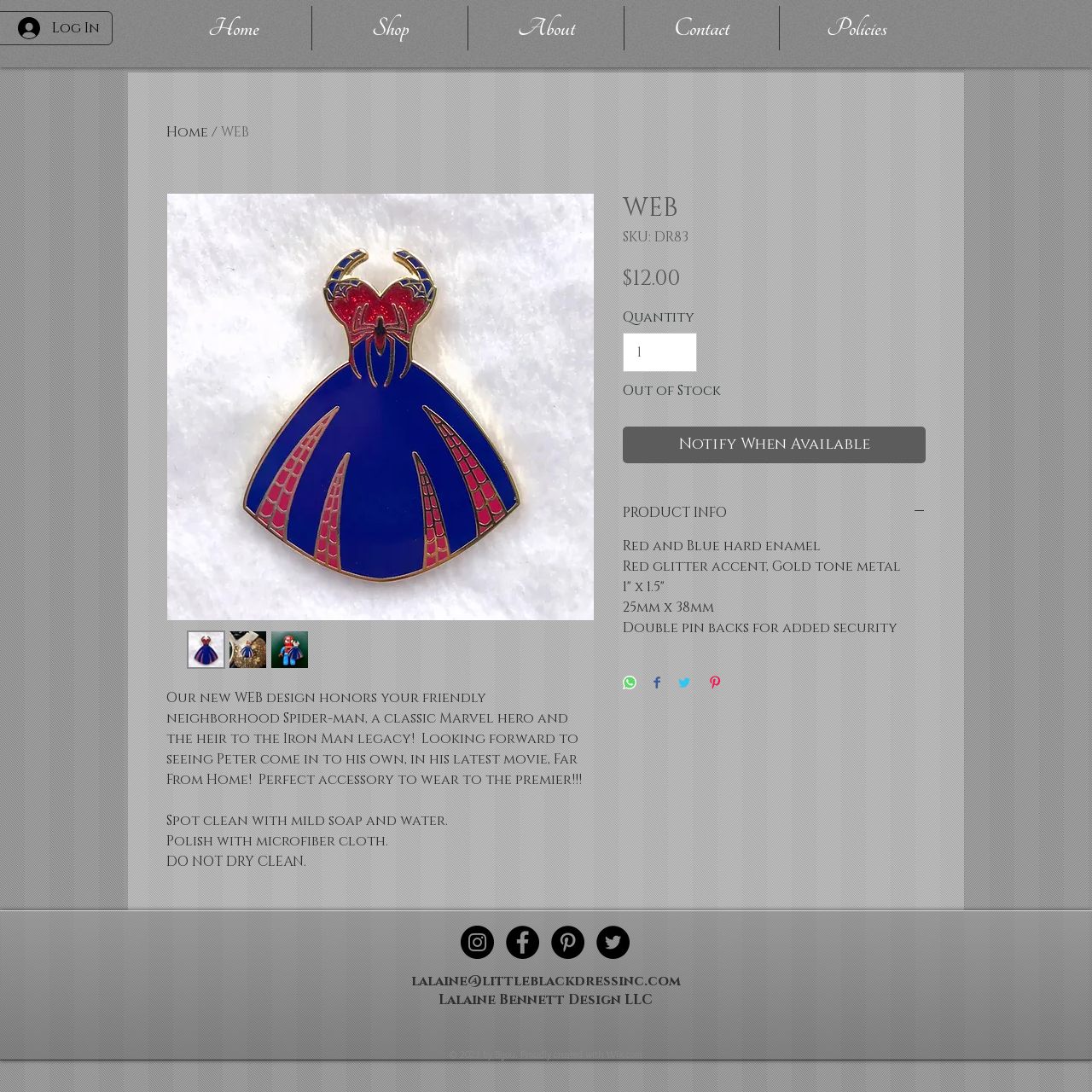Determine the bounding box coordinates of the element's region needed to click to follow the instruction: "Contact the website owner". Provide these coordinates as four float numbers between 0 and 1, formatted as [left, top, right, bottom].

[0.376, 0.89, 0.623, 0.907]